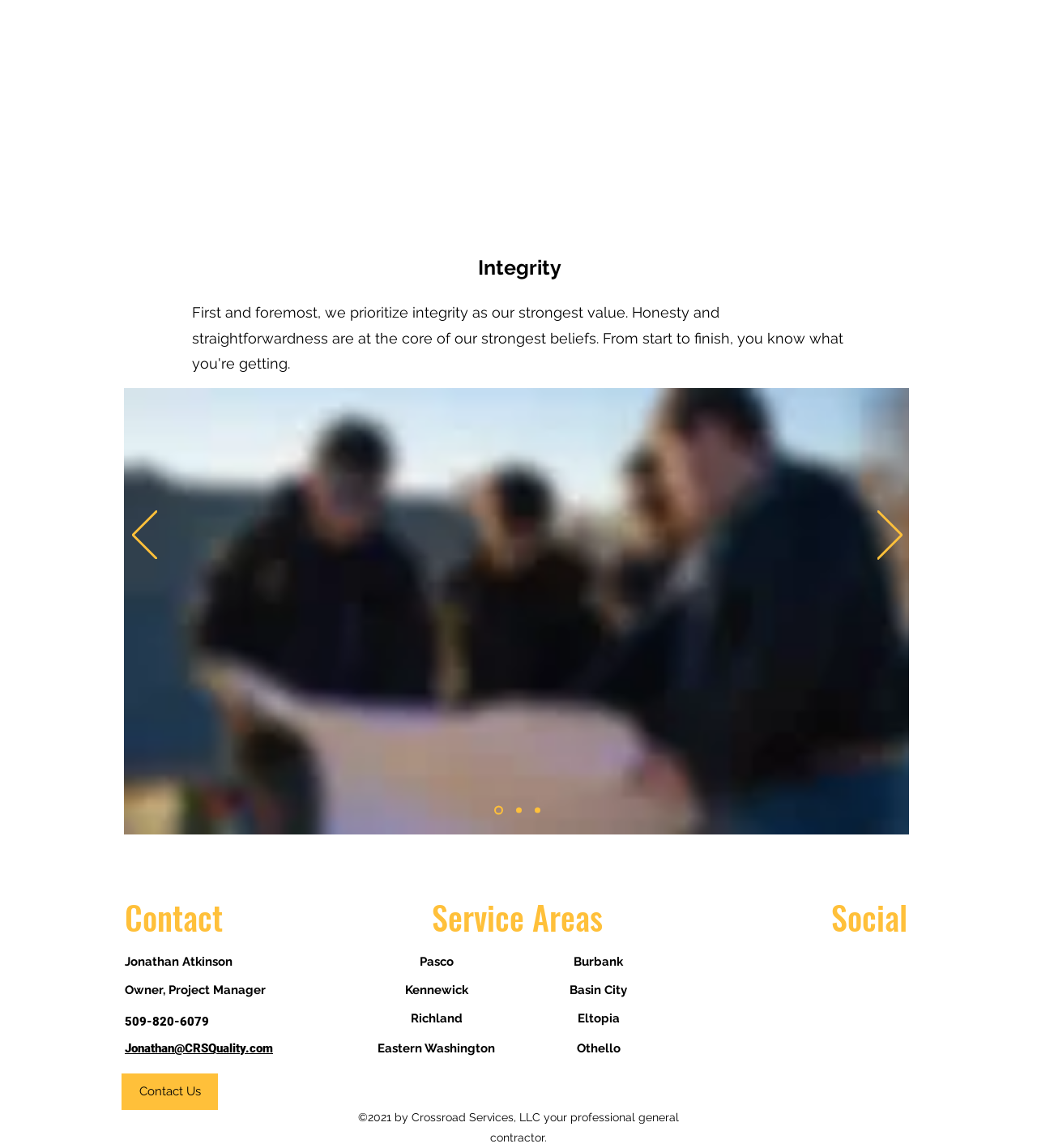What is the name of the company?
Based on the screenshot, give a detailed explanation to answer the question.

I found the company name 'Crossroad Services, LLC' in the footer section of the webpage, specifically in the copyright text '©2021 by Crossroad Services, LLC your professional general contractor.'